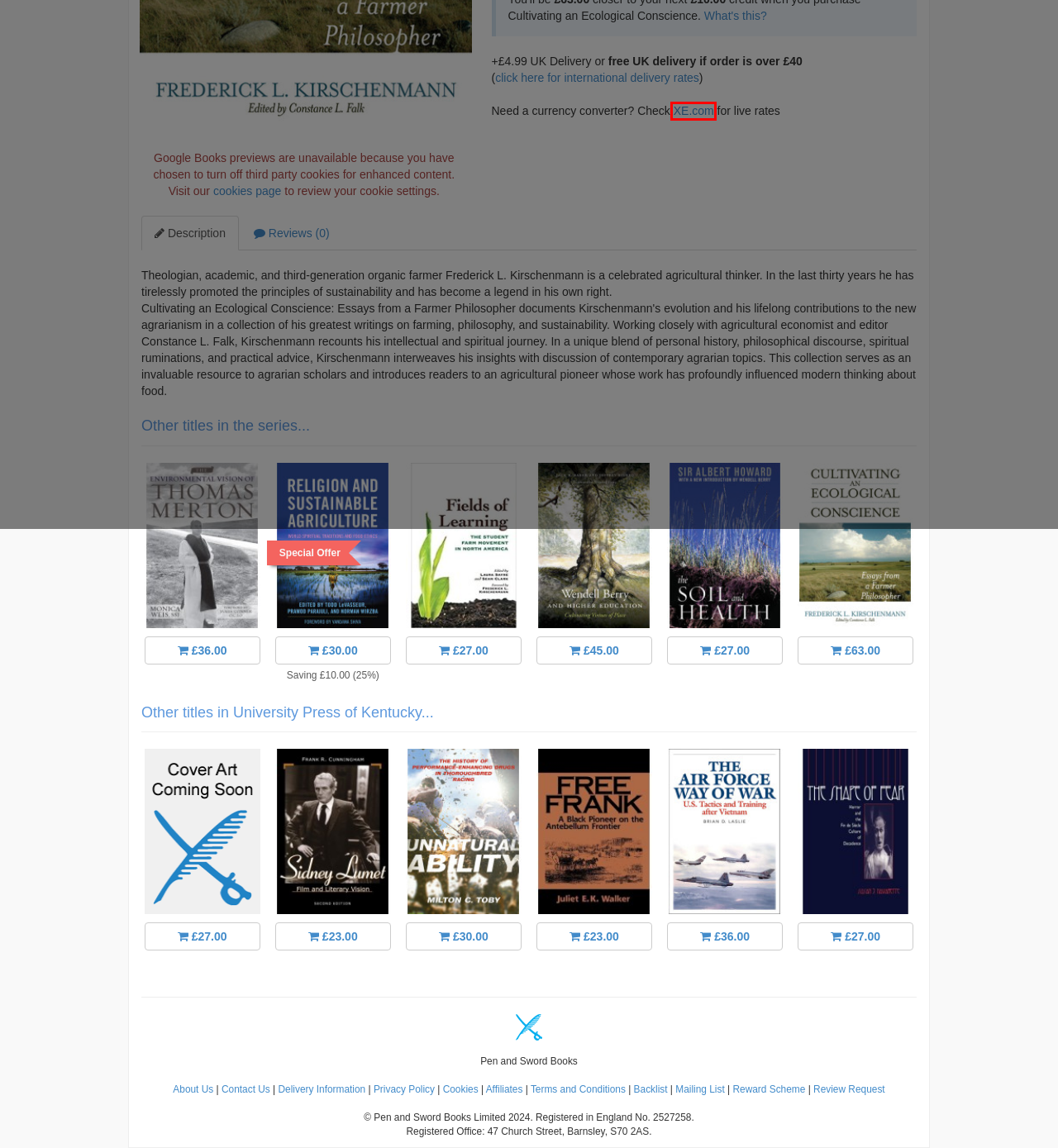You’re provided with a screenshot of a webpage that has a red bounding box around an element. Choose the best matching webpage description for the new page after clicking the element in the red box. The options are:
A. Xe: Currency Exchange Rates and International Money Transfers
B. Pen and Sword Books: Affiliates
C. Pen and Sword Books: Free Frank - Paperback
D. Pen and Sword Books: About Us
E. Pen and Sword Books: Sidney Lumet - Paperback
F. Pen and Sword Books: Fields of Learning - Paperback
G. Pen and Sword Books: The Air Force Way of War - Hardback
H. Pen and Sword Books: The Soil and Health - Paperback

A